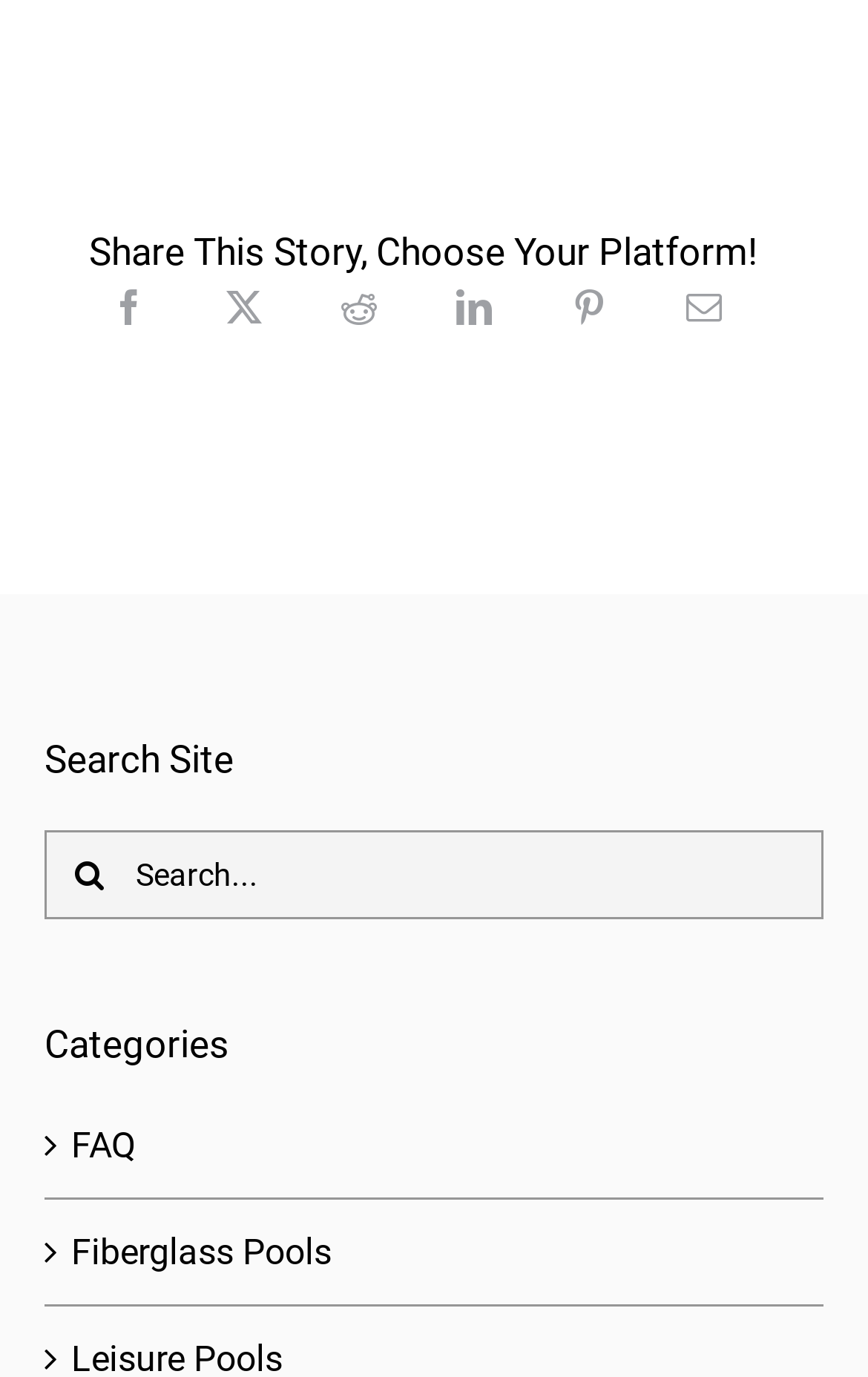How many categories are listed on the webpage?
Answer with a single word or phrase, using the screenshot for reference.

2